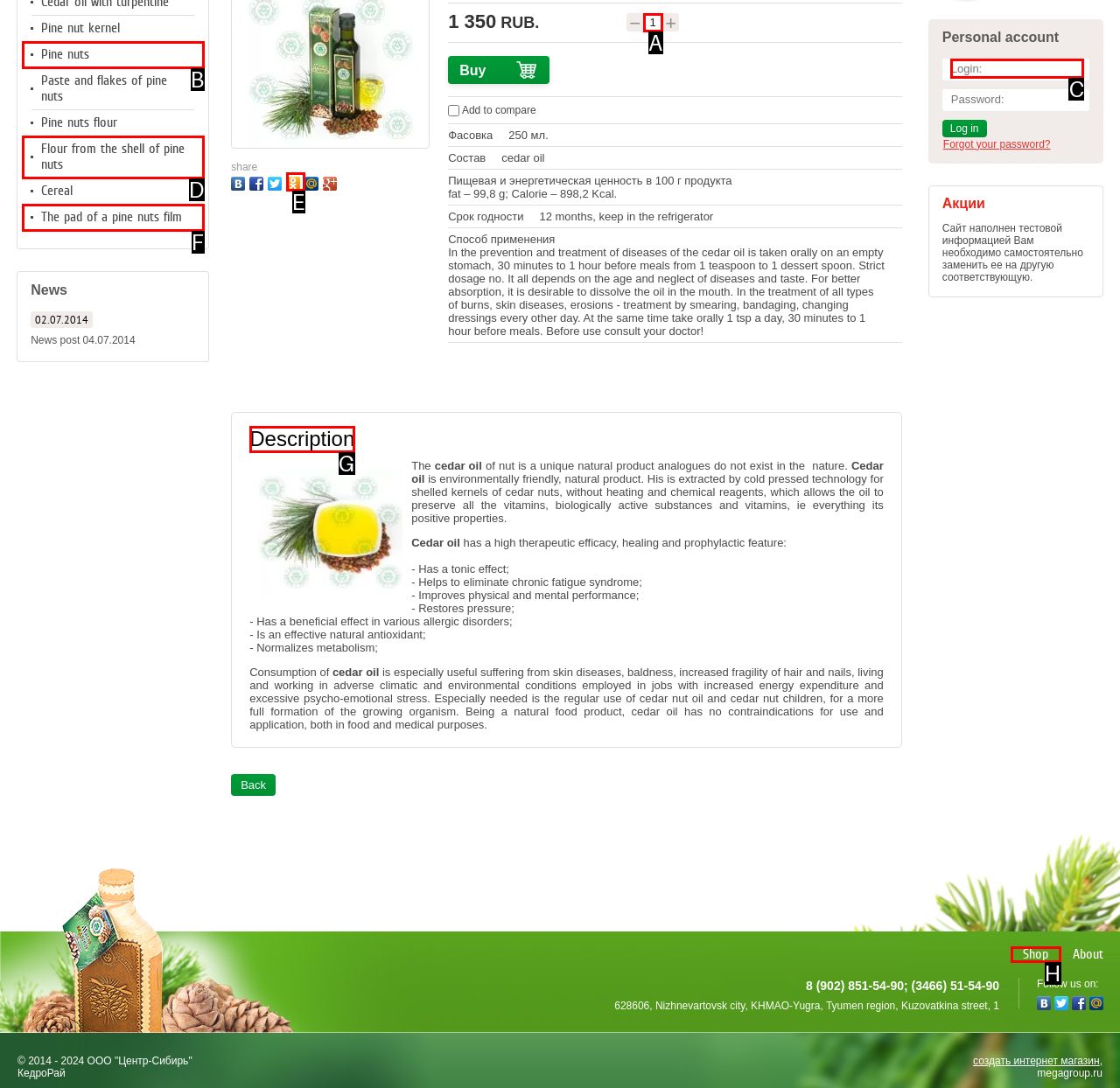Given the description: Pine nuts, identify the matching option. Answer with the corresponding letter.

B